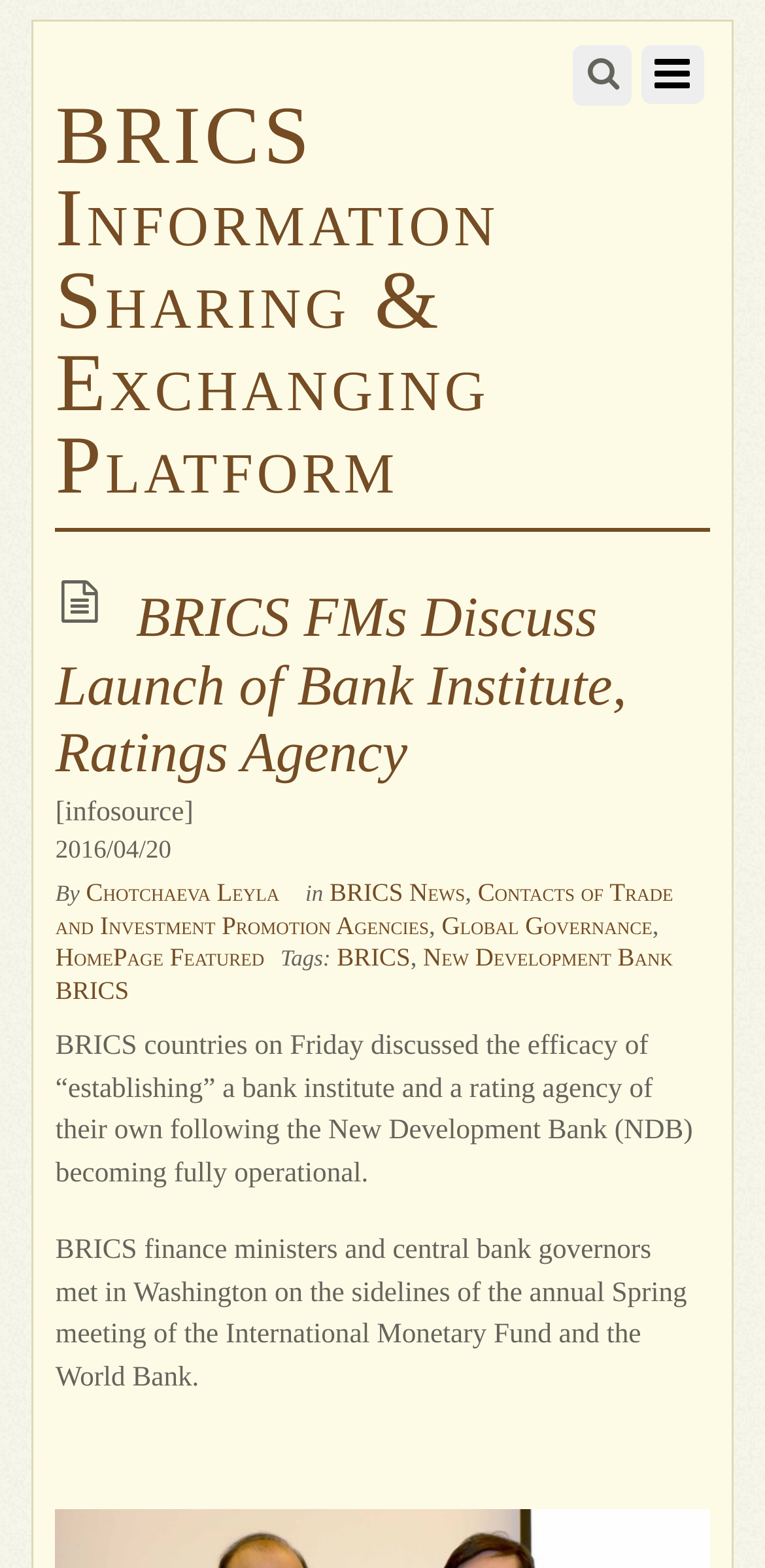Please locate the UI element described by "BRICS" and provide its bounding box coordinates.

[0.44, 0.601, 0.536, 0.619]